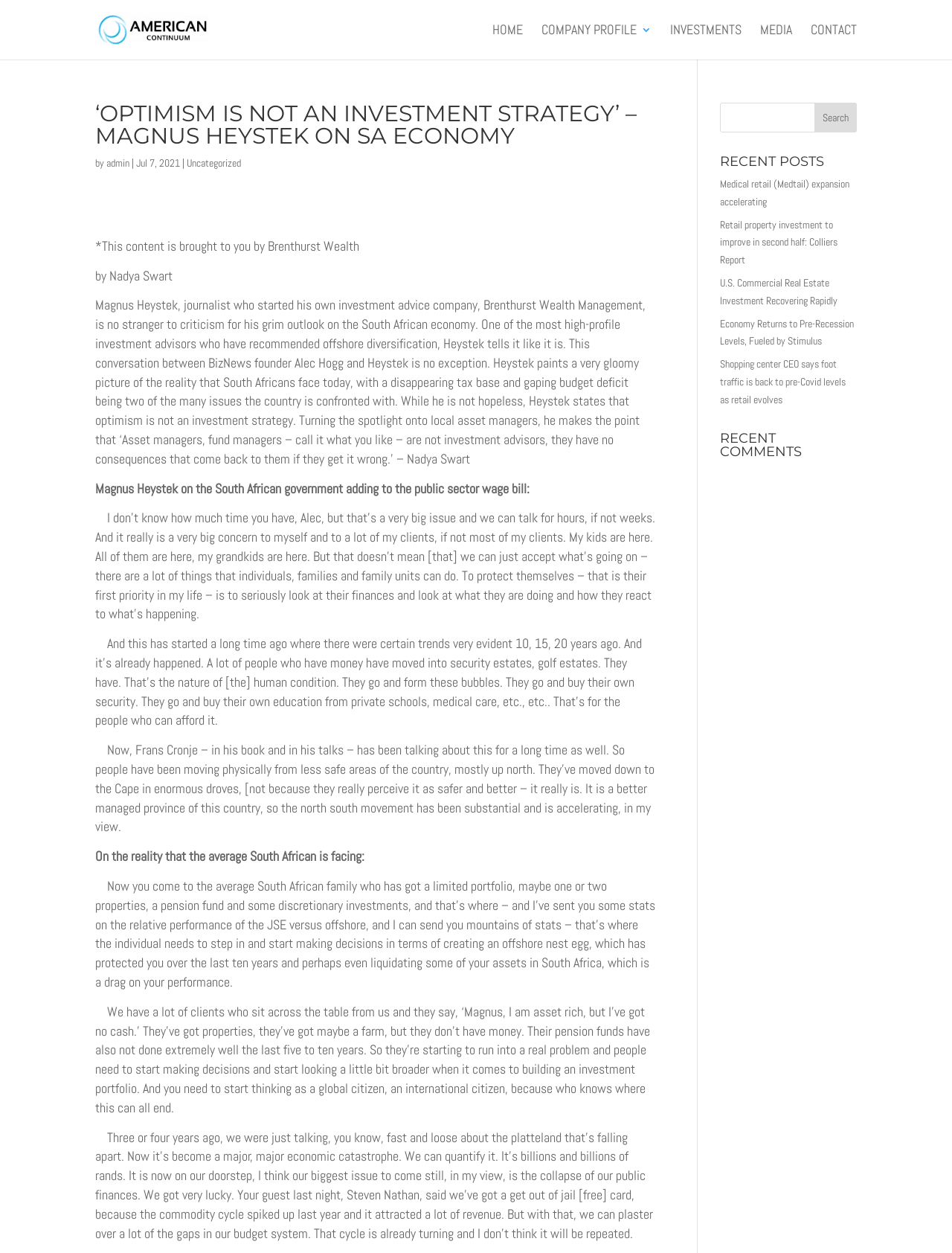Please determine the bounding box coordinates for the UI element described here. Use the format (top-left x, top-left y, bottom-right x, bottom-right y) with values bounded between 0 and 1: parent_node: About Us aria-label="Menu Toggle"

None